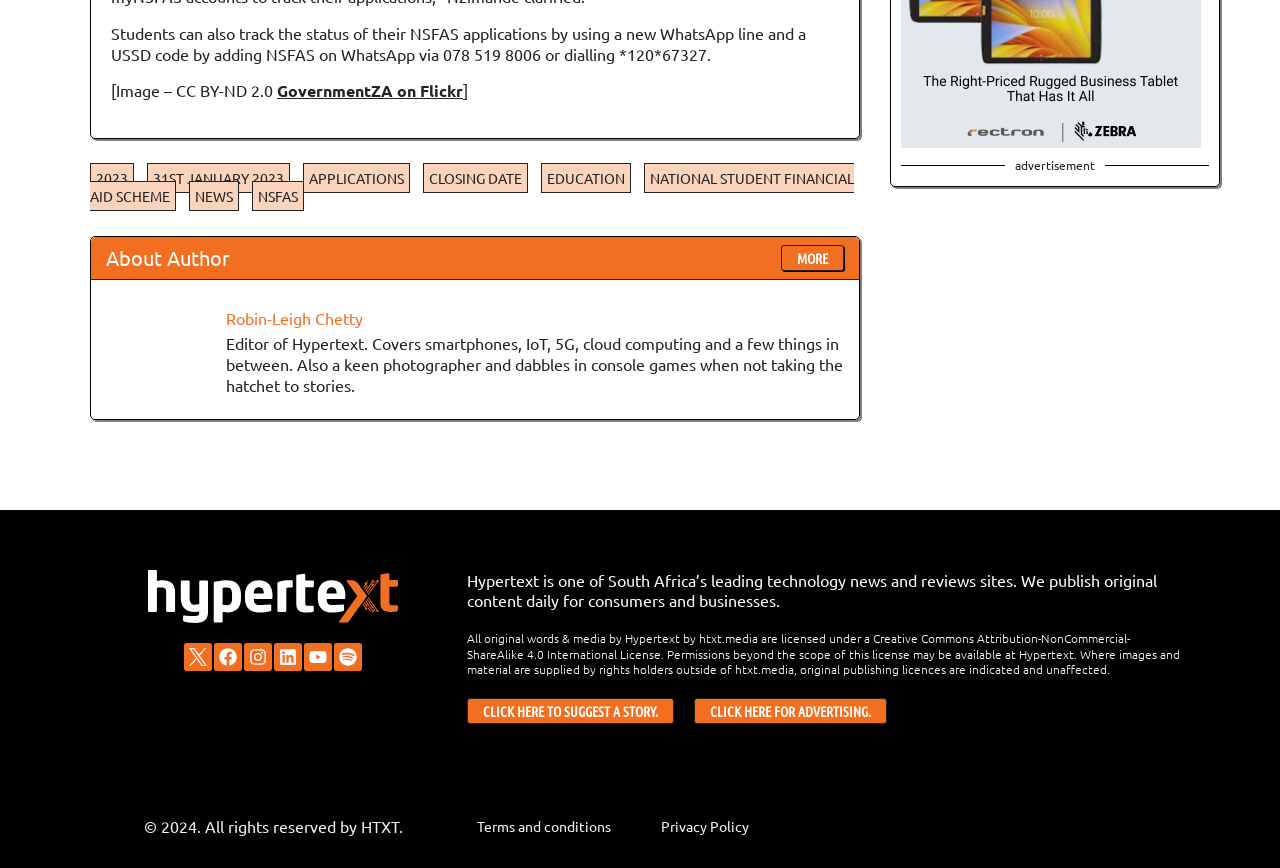Highlight the bounding box of the UI element that corresponds to this description: "31st January 2023".

[0.115, 0.188, 0.227, 0.223]